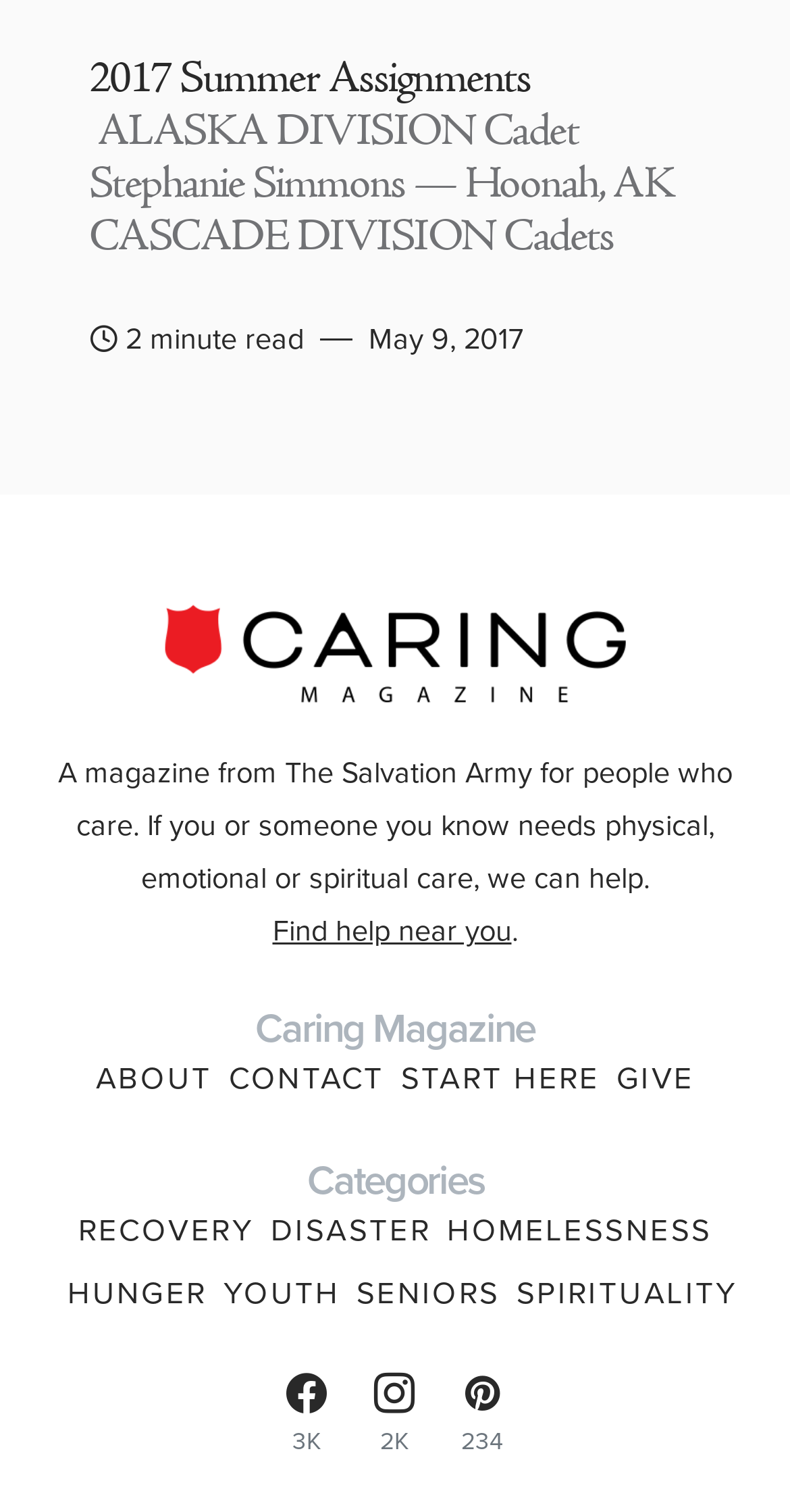Identify the bounding box coordinates of the clickable region required to complete the instruction: "Learn about RECOVERY". The coordinates should be given as four float numbers within the range of 0 and 1, i.e., [left, top, right, bottom].

[0.099, 0.799, 0.322, 0.829]